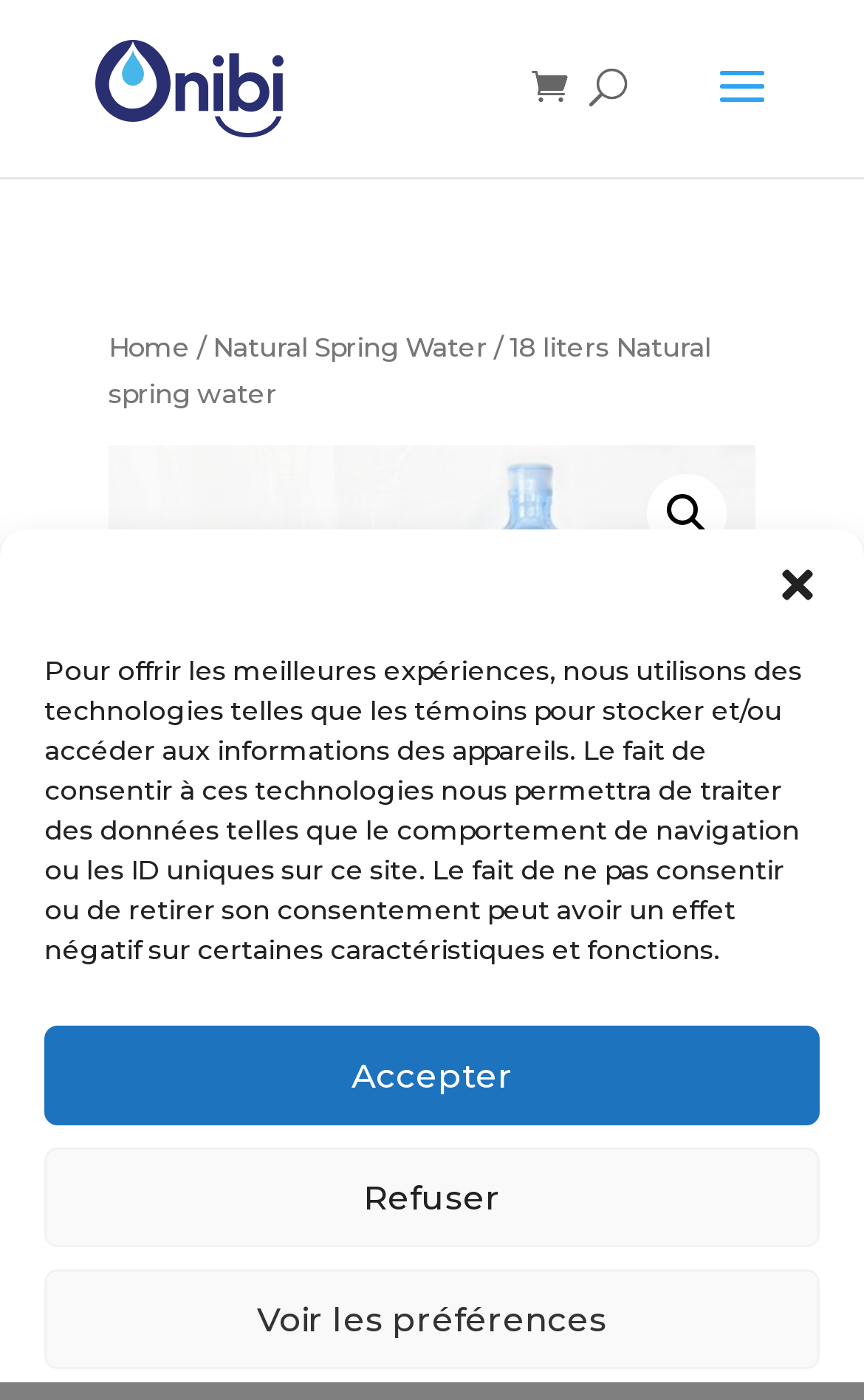Determine the bounding box coordinates of the region that needs to be clicked to achieve the task: "Click Onibi logo".

[0.11, 0.029, 0.327, 0.097]